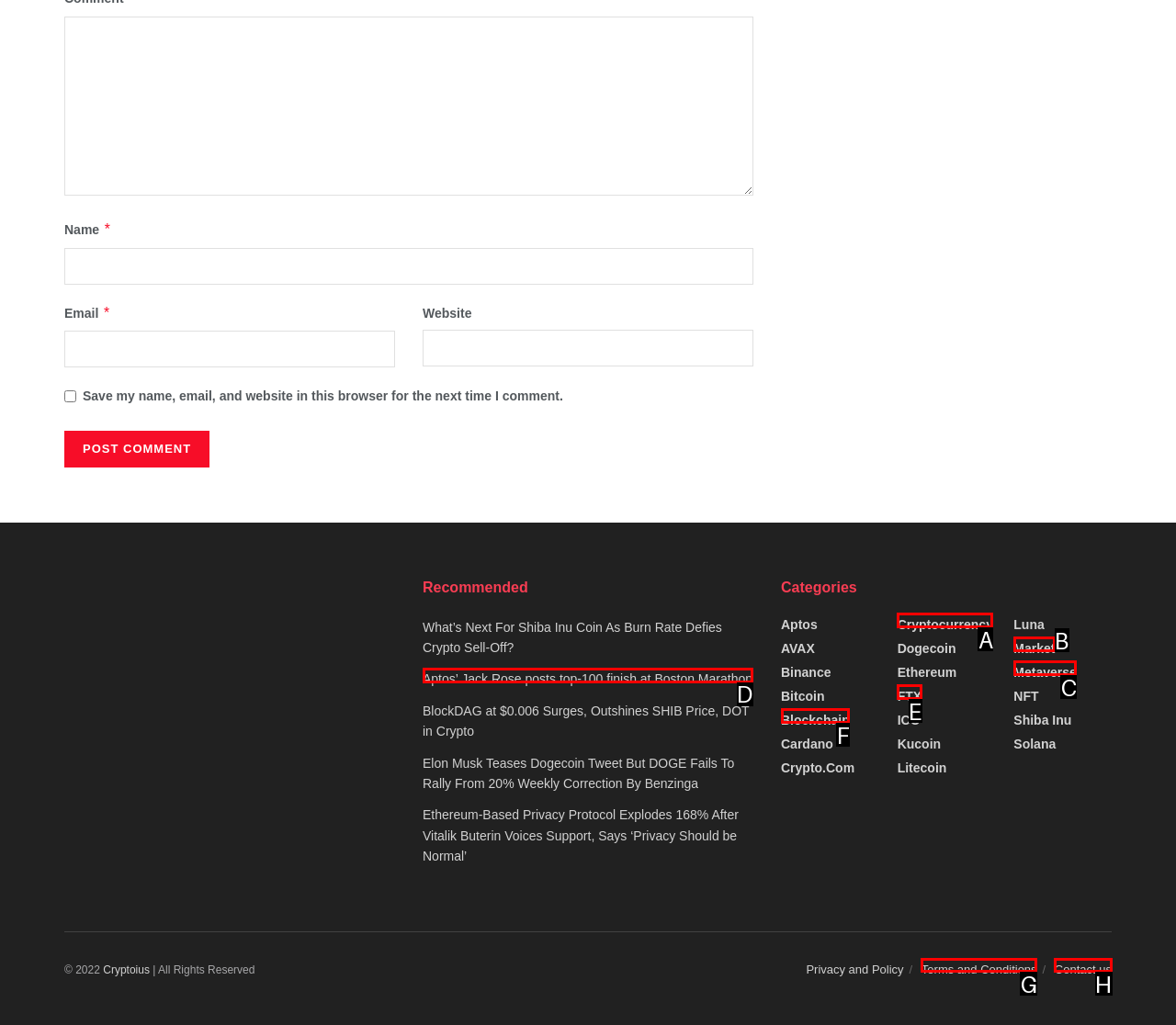Select the letter that corresponds to the description: Contact us. Provide your answer using the option's letter.

H